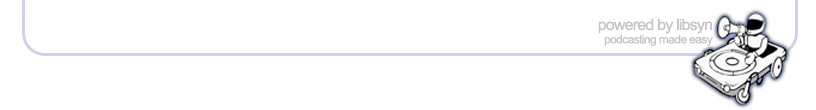What is the hosting service used for?
Please use the image to provide a one-word or short phrase answer.

podcasting content